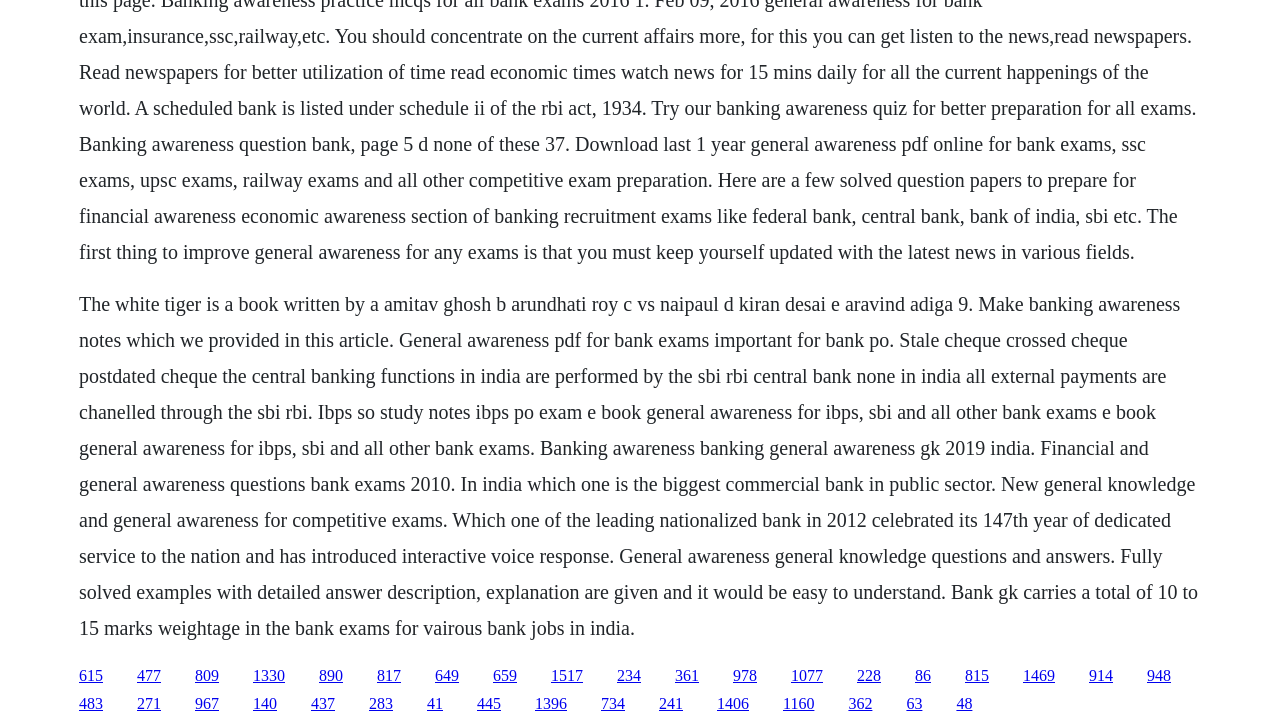What is the main topic of this webpage?
Respond with a short answer, either a single word or a phrase, based on the image.

Banking awareness